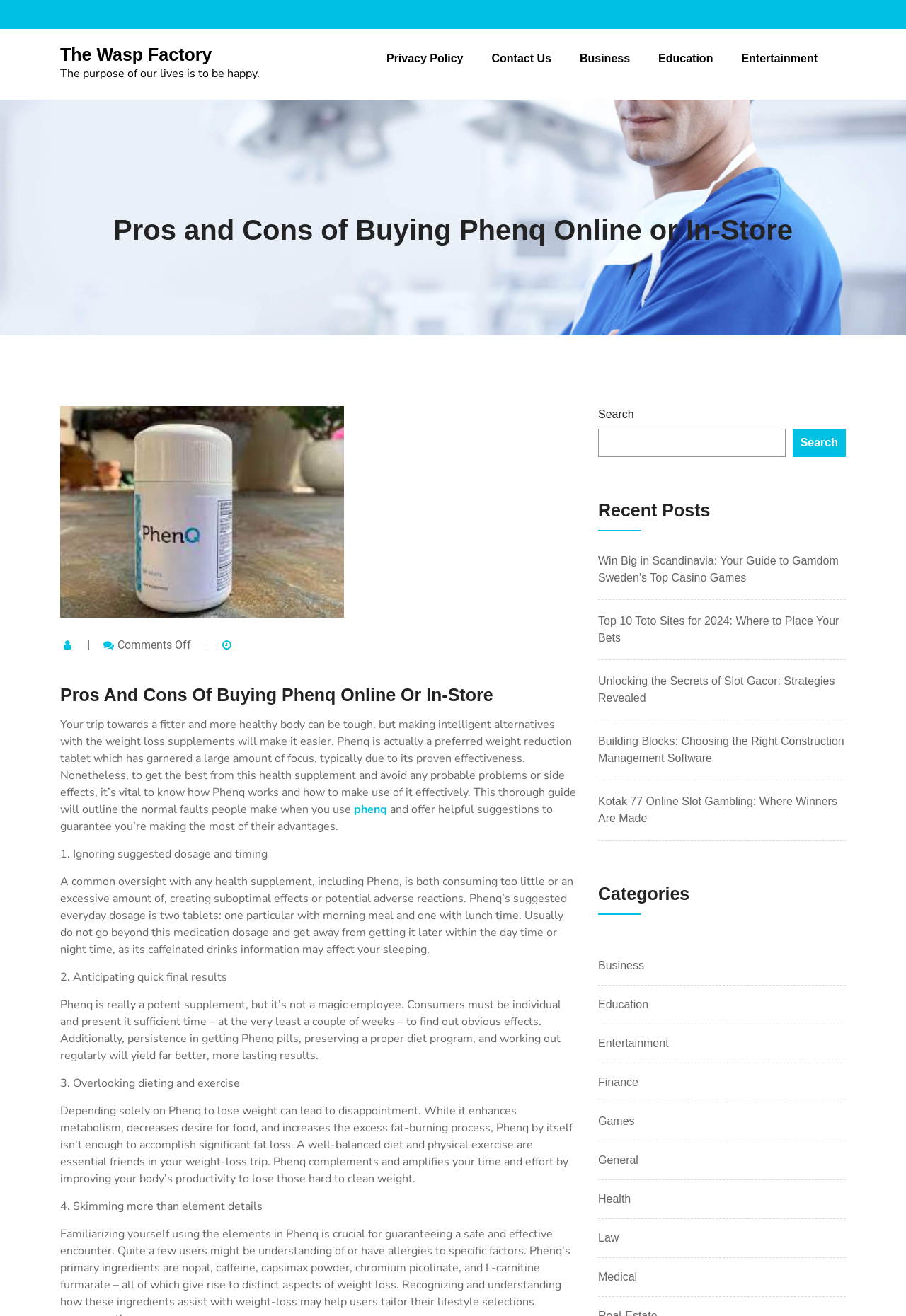Please specify the bounding box coordinates of the element that should be clicked to execute the given instruction: 'Visit the 'Contact Us' page'. Ensure the coordinates are four float numbers between 0 and 1, expressed as [left, top, right, bottom].

[0.543, 0.027, 0.609, 0.062]